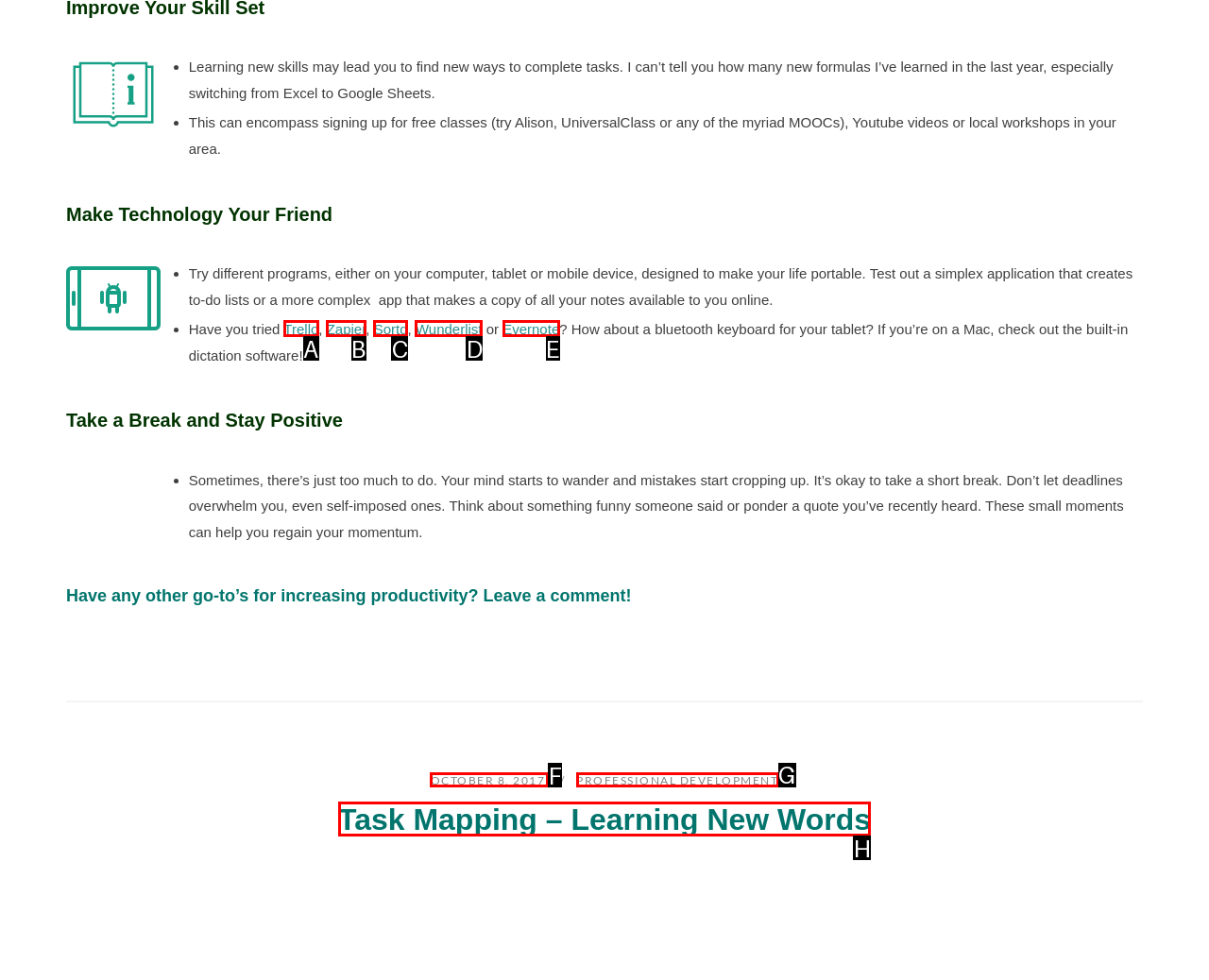To complete the task: search for something, which option should I click? Answer with the appropriate letter from the provided choices.

None